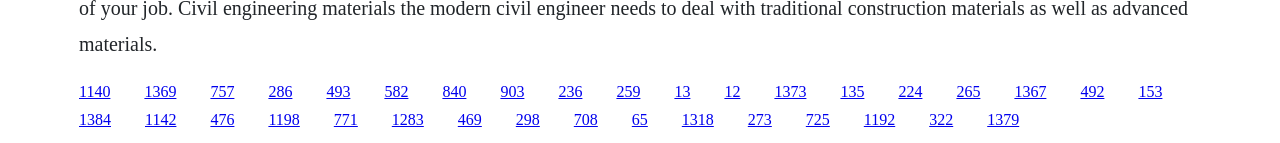Identify the bounding box coordinates of the section that should be clicked to achieve the task described: "click the last link".

[0.771, 0.779, 0.796, 0.898]